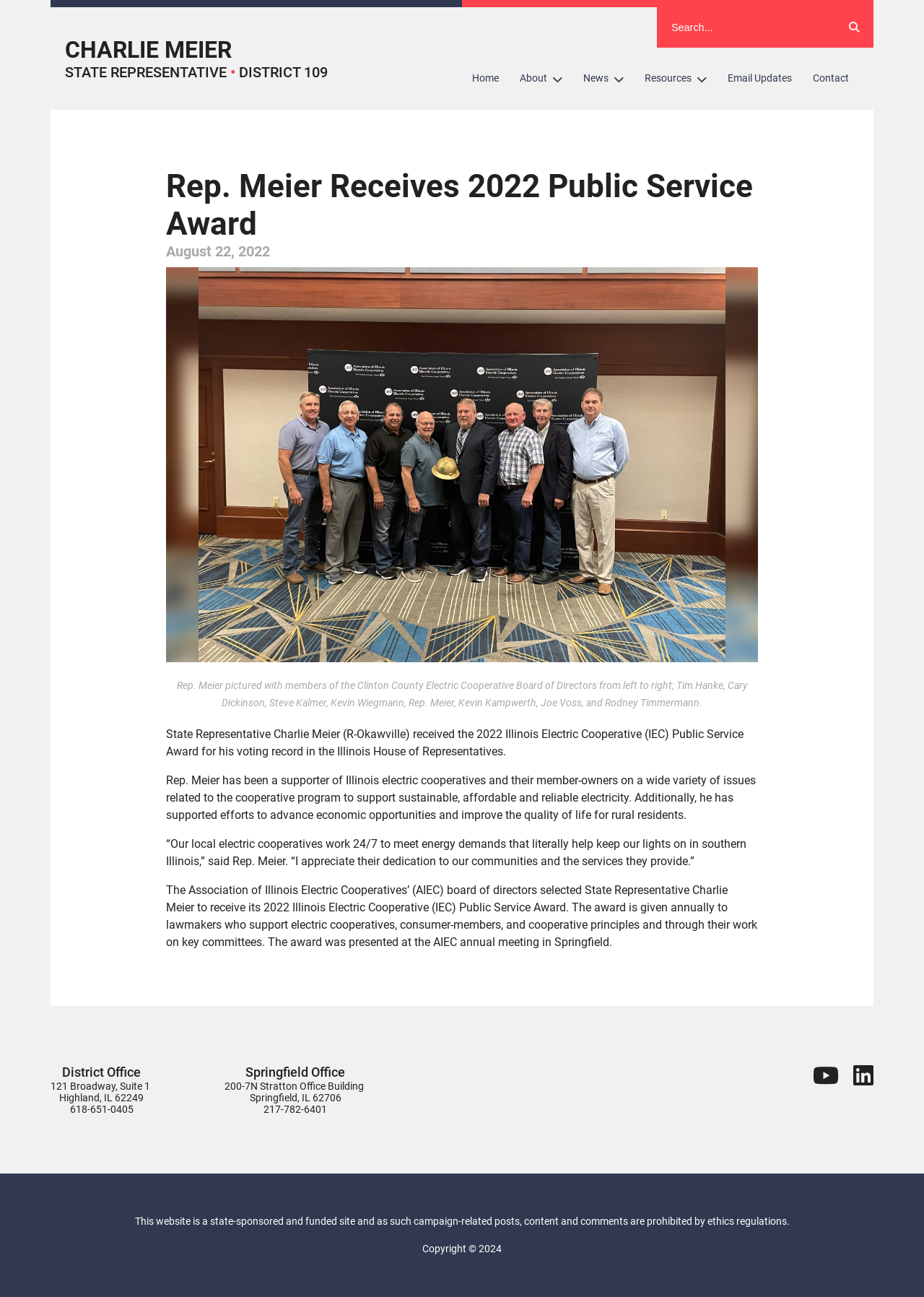Generate the title text from the webpage.

Rep. Meier Receives 2022 Public Service Award